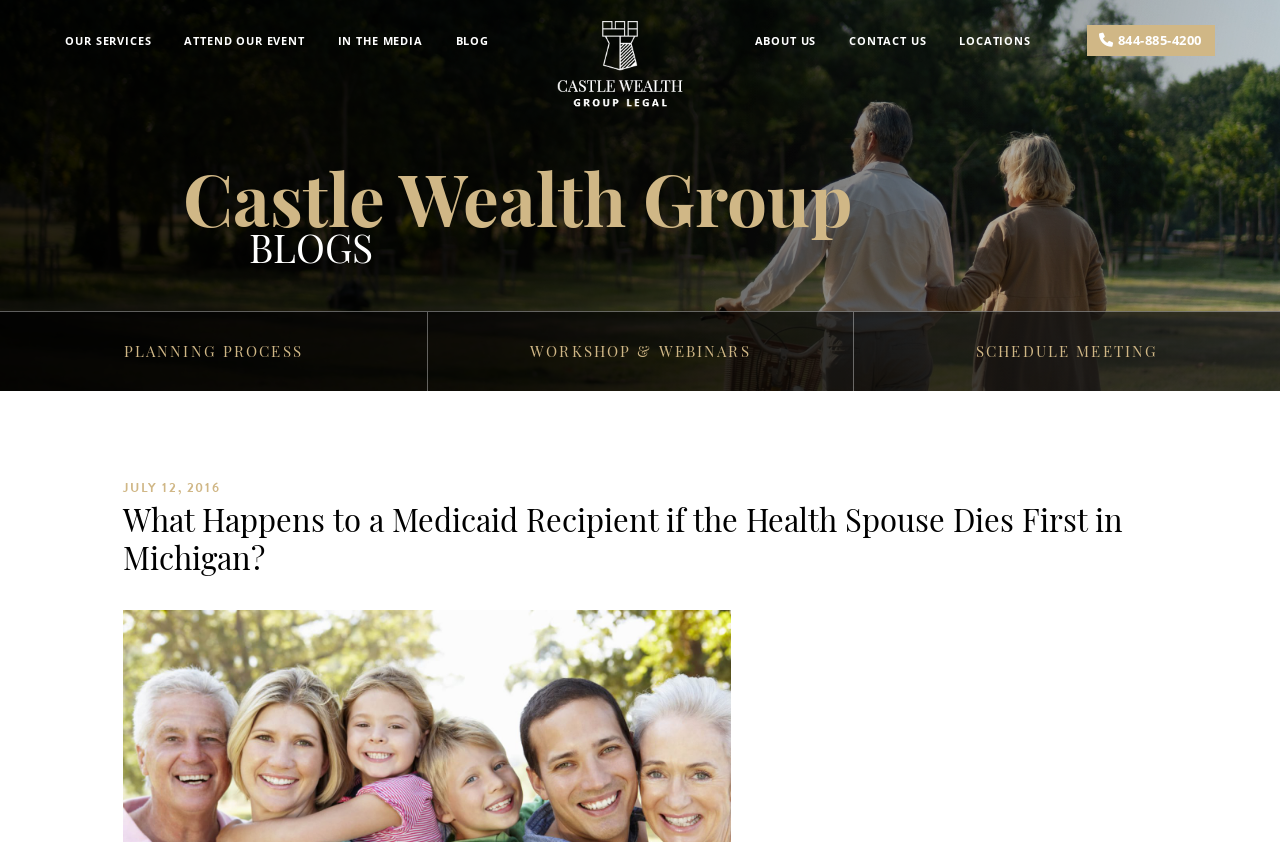What is the title of the latest article?
Give a single word or phrase answer based on the content of the image.

What Happens to a Medicaid Recipient if the Health Spouse Dies First in Michigan?